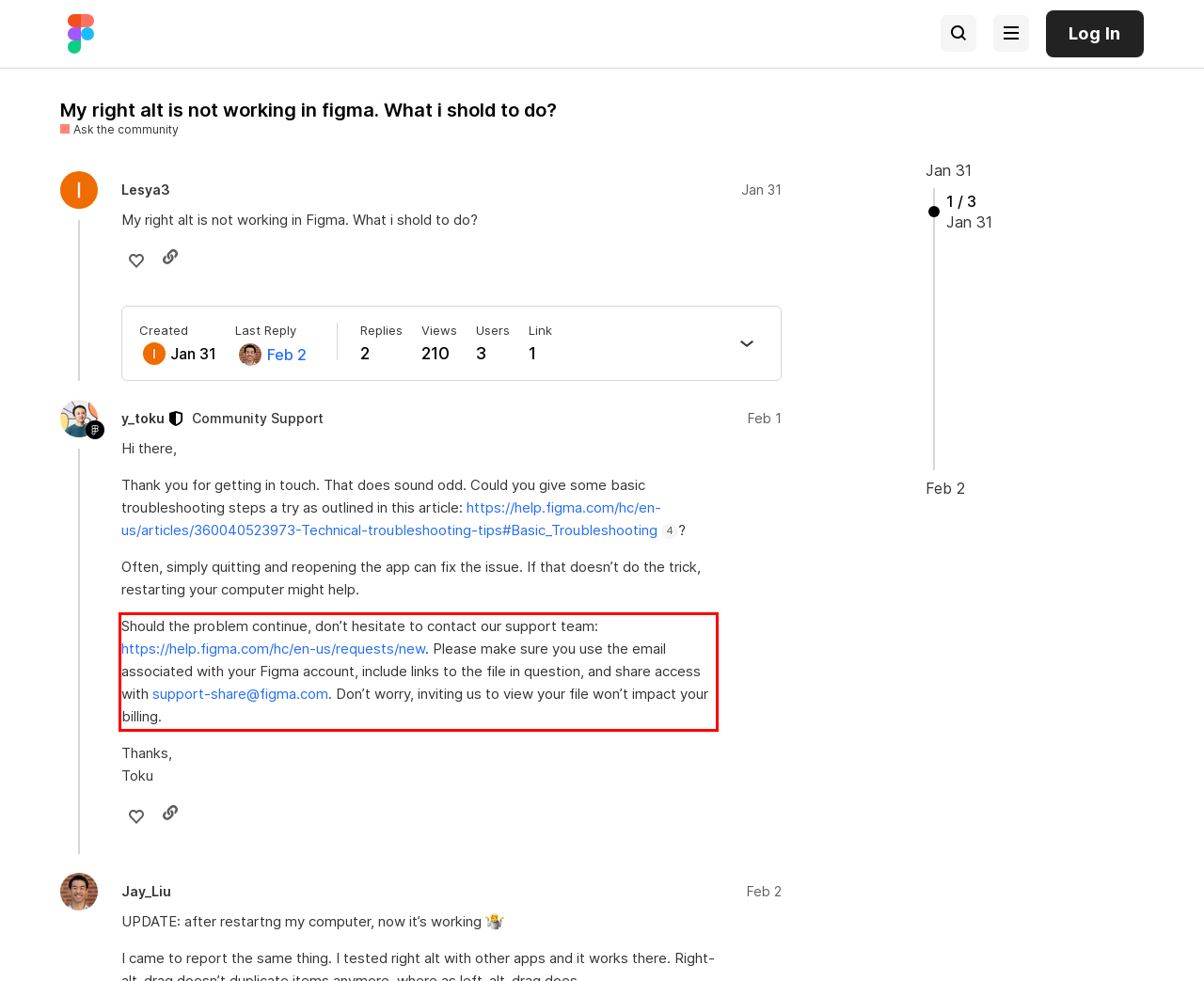Given the screenshot of a webpage, identify the red rectangle bounding box and recognize the text content inside it, generating the extracted text.

Should the problem continue, don’t hesitate to contact our support team: https://help.figma.com/hc/en-us/requests/new. Please make sure you use the email associated with your Figma account, include links to the file in question, and share access with support-share@figma.com. Don’t worry, inviting us to view your file won’t impact your billing.